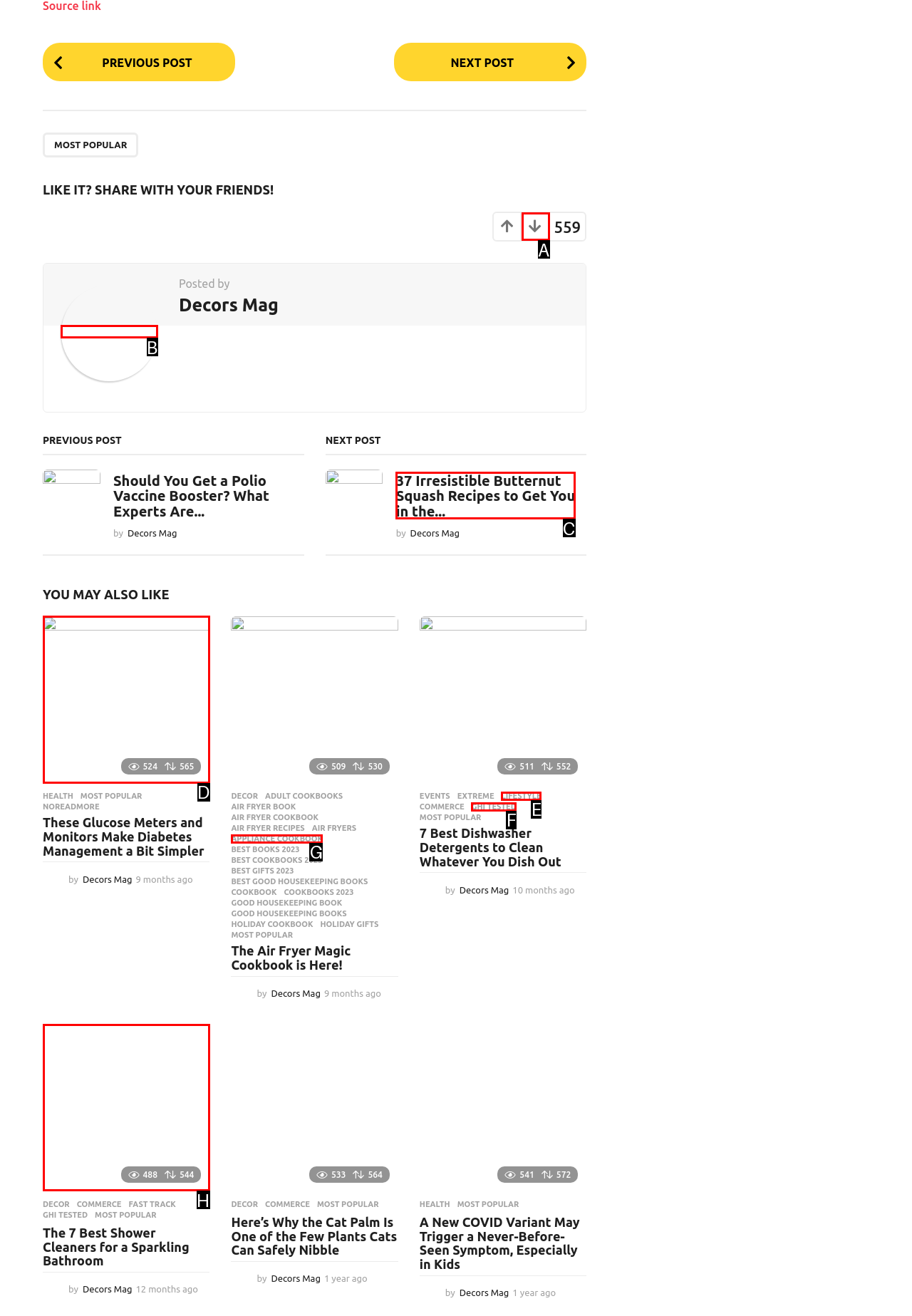From the options shown in the screenshot, tell me which lettered element I need to click to complete the task: Click on the 'Decors Mag' link.

B